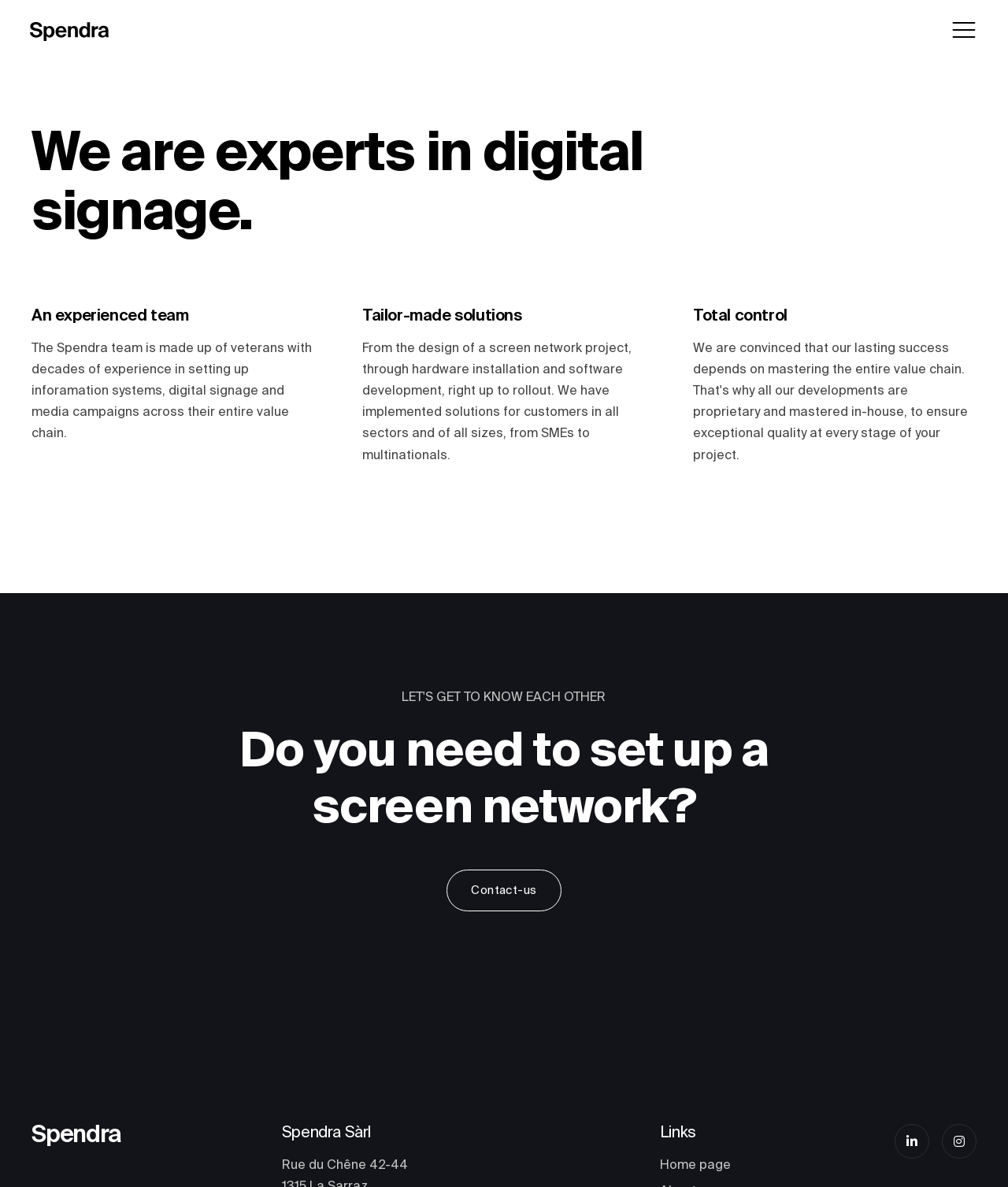By analyzing the image, answer the following question with a detailed response: What languages are available on the website?

The languages available on the website can be found in the bottom-right corner of the page, where there are links to 'EN', 'FR', and 'DE'. These links suggest that the website is available in English, French, and German.